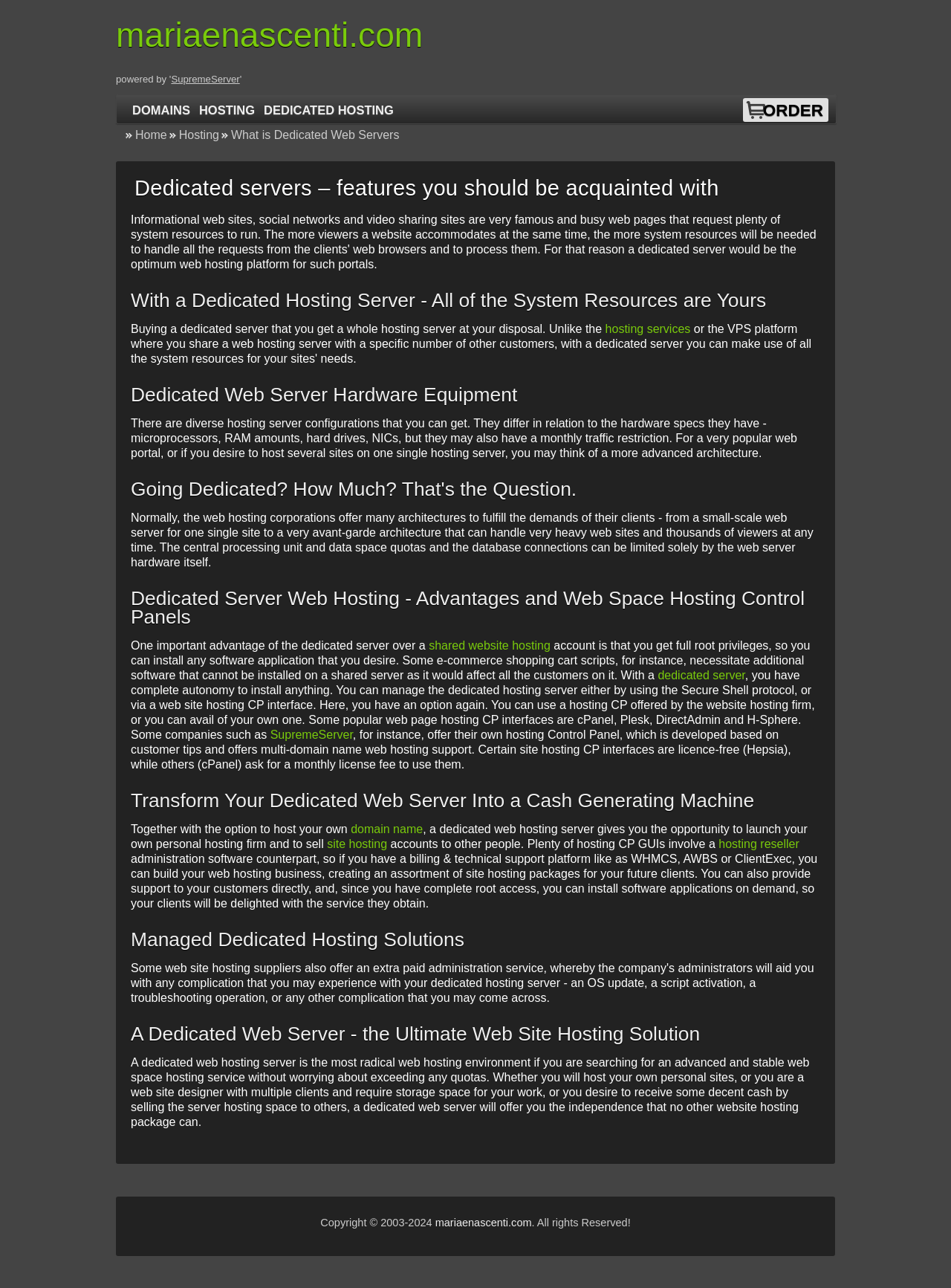Indicate the bounding box coordinates of the element that must be clicked to execute the instruction: "Click on the 'ORDER' link". The coordinates should be given as four float numbers between 0 and 1, i.e., [left, top, right, bottom].

[0.798, 0.076, 0.87, 0.096]